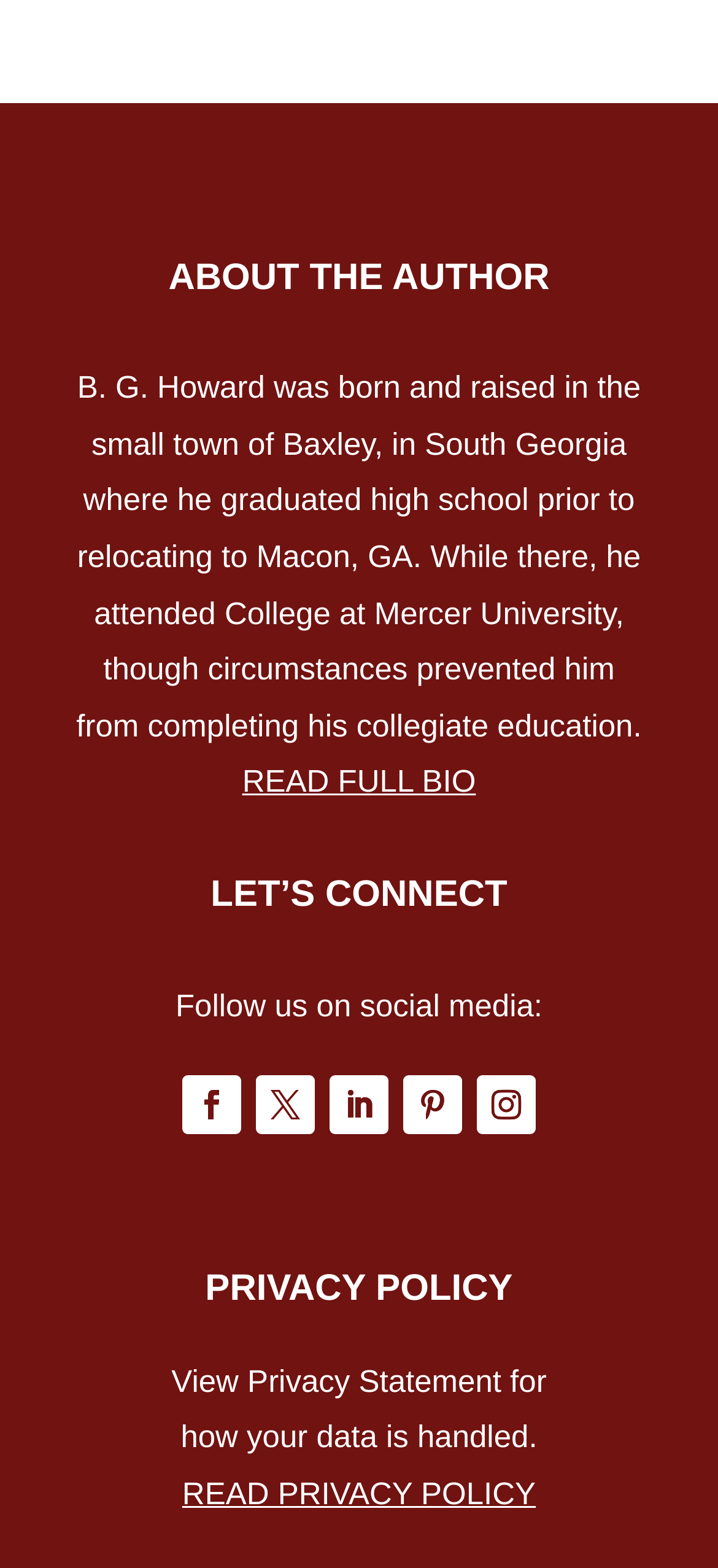Using the details in the image, give a detailed response to the question below:
How many social media links are provided?

The 'LET’S CONNECT' section provides five social media links, which are represented by icons and can be found below the 'Follow us on social media:' text.